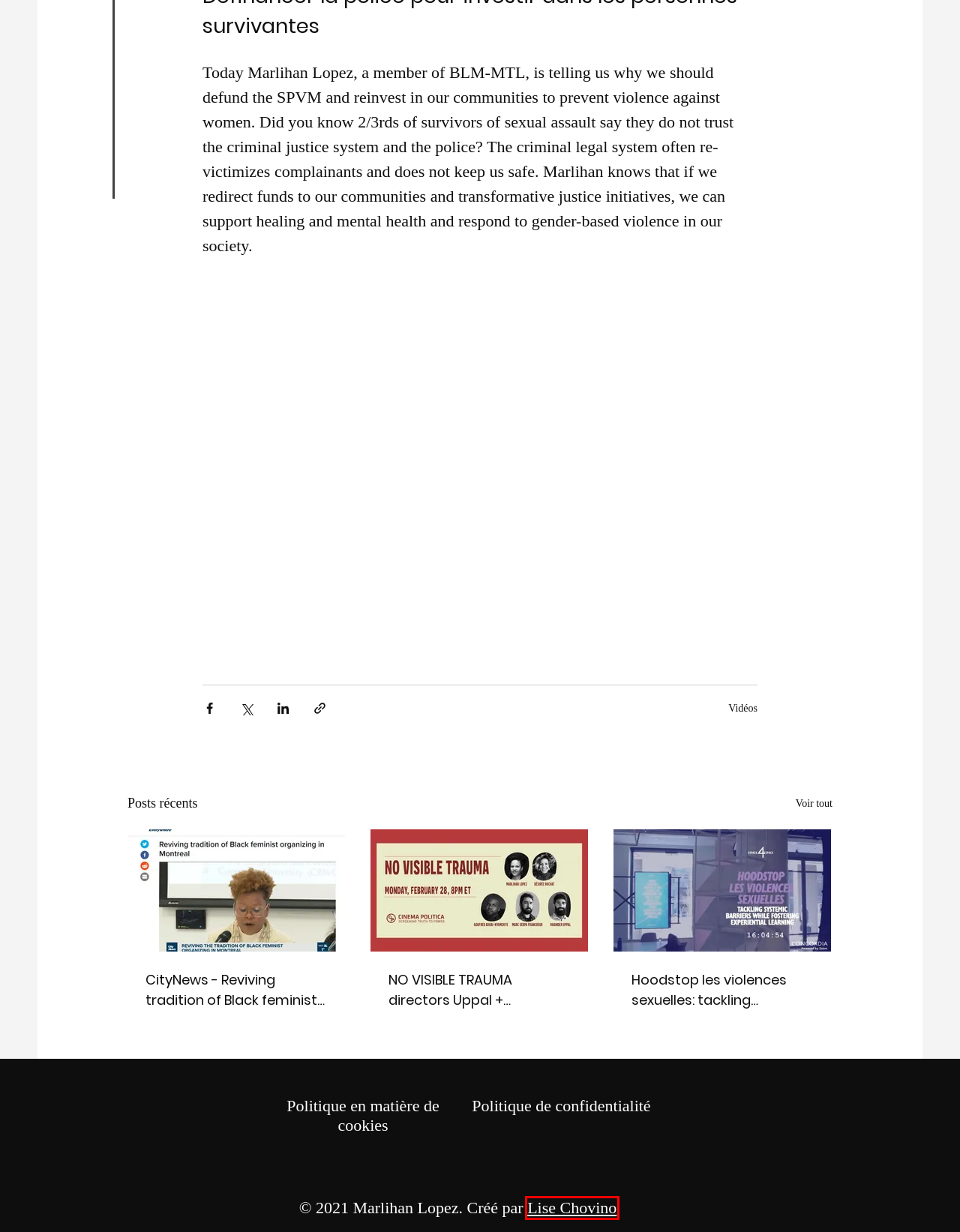With the provided webpage screenshot containing a red bounding box around a UI element, determine which description best matches the new webpage that appears after clicking the selected element. The choices are:
A. Politique en matière de cookies | Marlihan Lopez
B. Bienvenue - Lise Chovino
C. Blog | Marlihan Lopez
D. Hoodstop les violences sexuelles: tackling systemic barriers while fostering experiential learning
E. NO VISIBLE TRAUMA directors Uppal + Francoeur talk with Godfred Addai-Nyamekye + Marlihan Lopez
F. CityNews - Reviving tradition of Black feminist organizing in Montreal
G. Vidéos | Marlihan Lopez
H. Politique de confidentialité | Marlihan Lopez

B